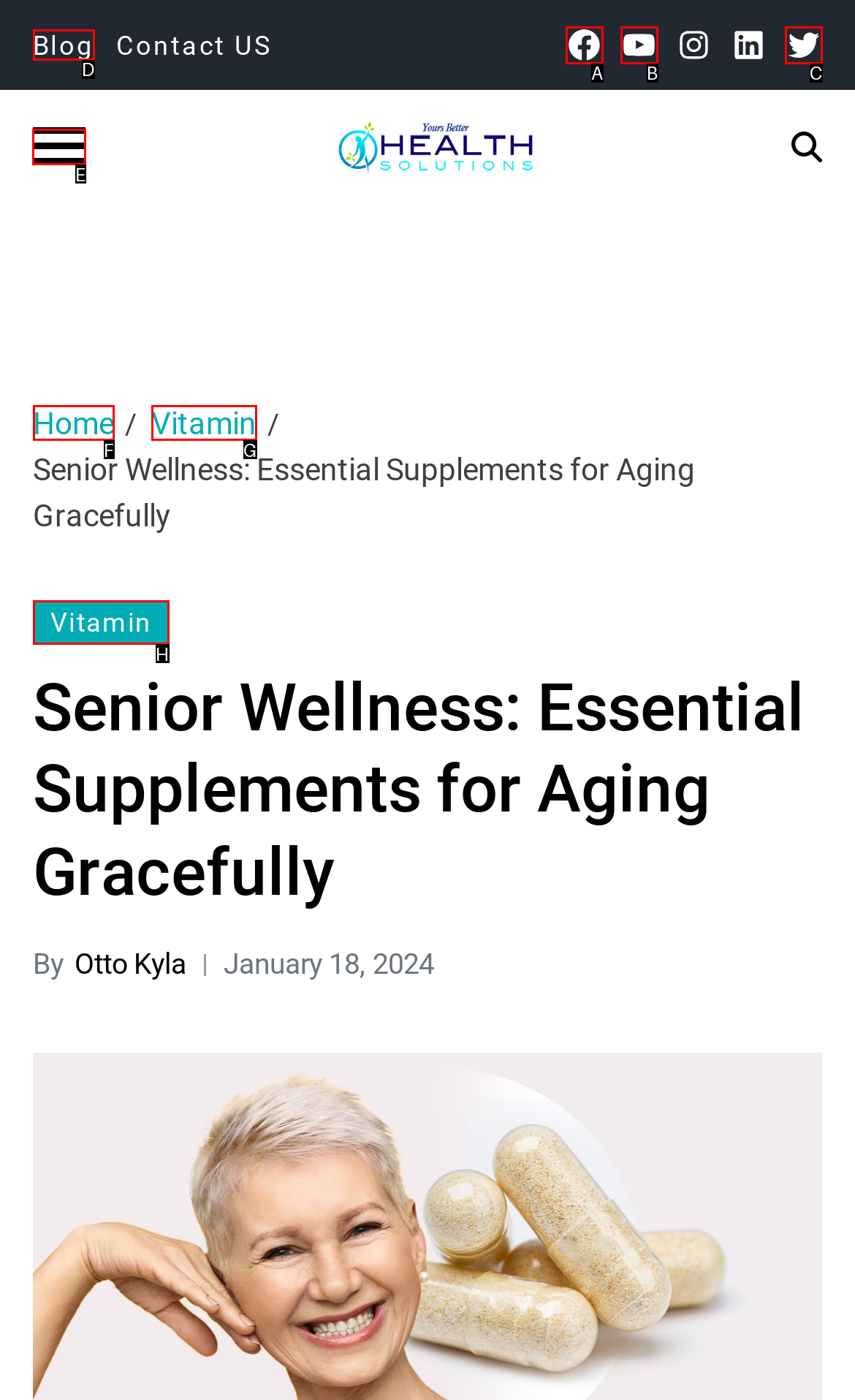Tell me which UI element to click to fulfill the given task: Toggle the 'Off Canvas' button. Respond with the letter of the correct option directly.

E